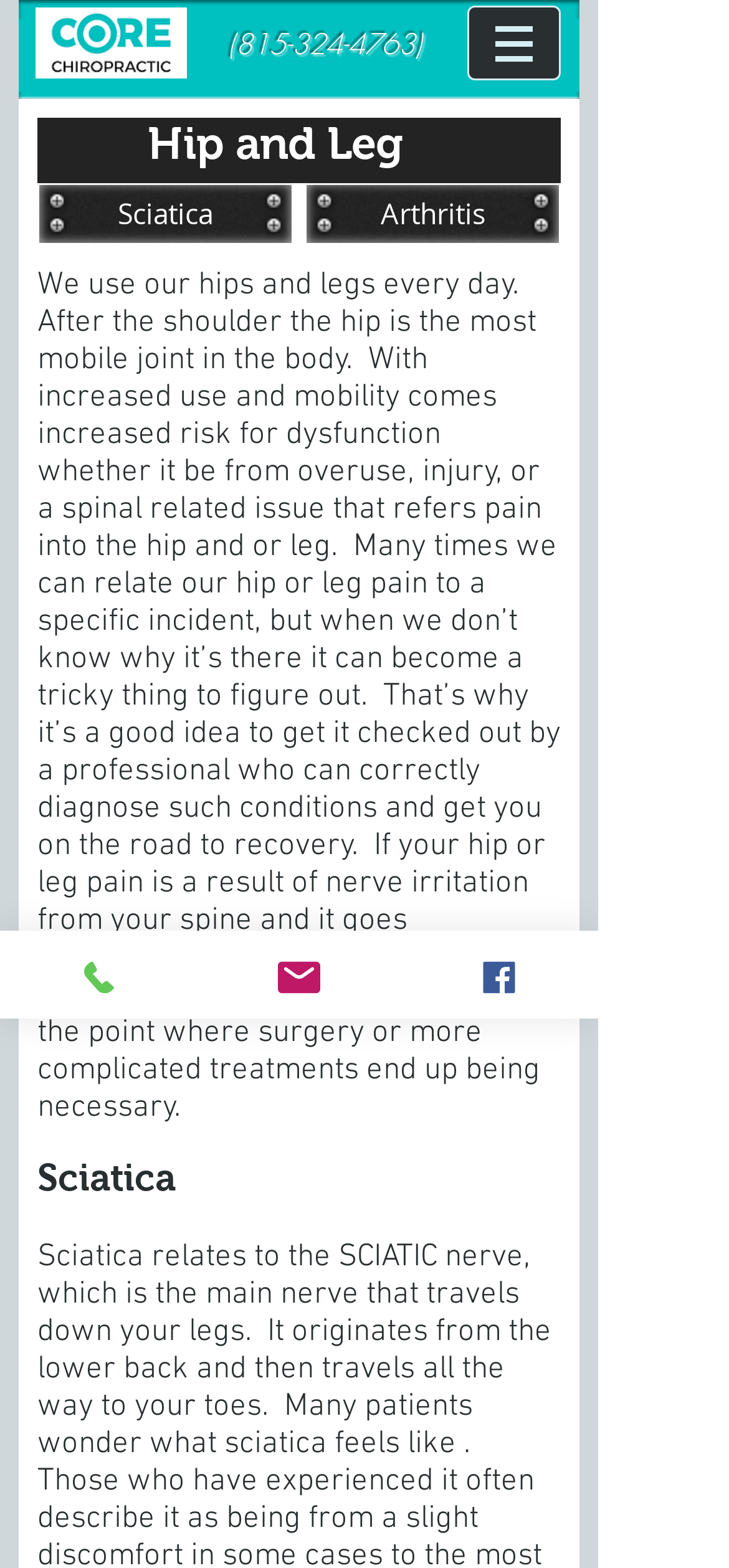Answer the question with a single word or phrase: 
What is the phone number of Core Chiropractic McHenry?

(815-324-4763)